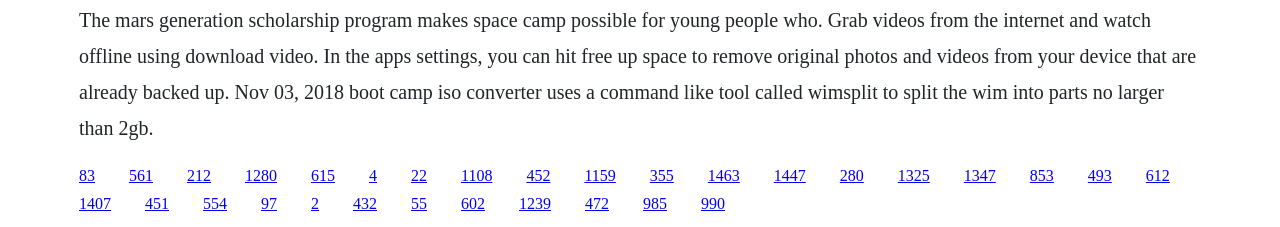Please locate the bounding box coordinates of the element that needs to be clicked to achieve the following instruction: "click the link labeled '615'". The coordinates should be four float numbers between 0 and 1, i.e., [left, top, right, bottom].

[0.243, 0.734, 0.262, 0.809]